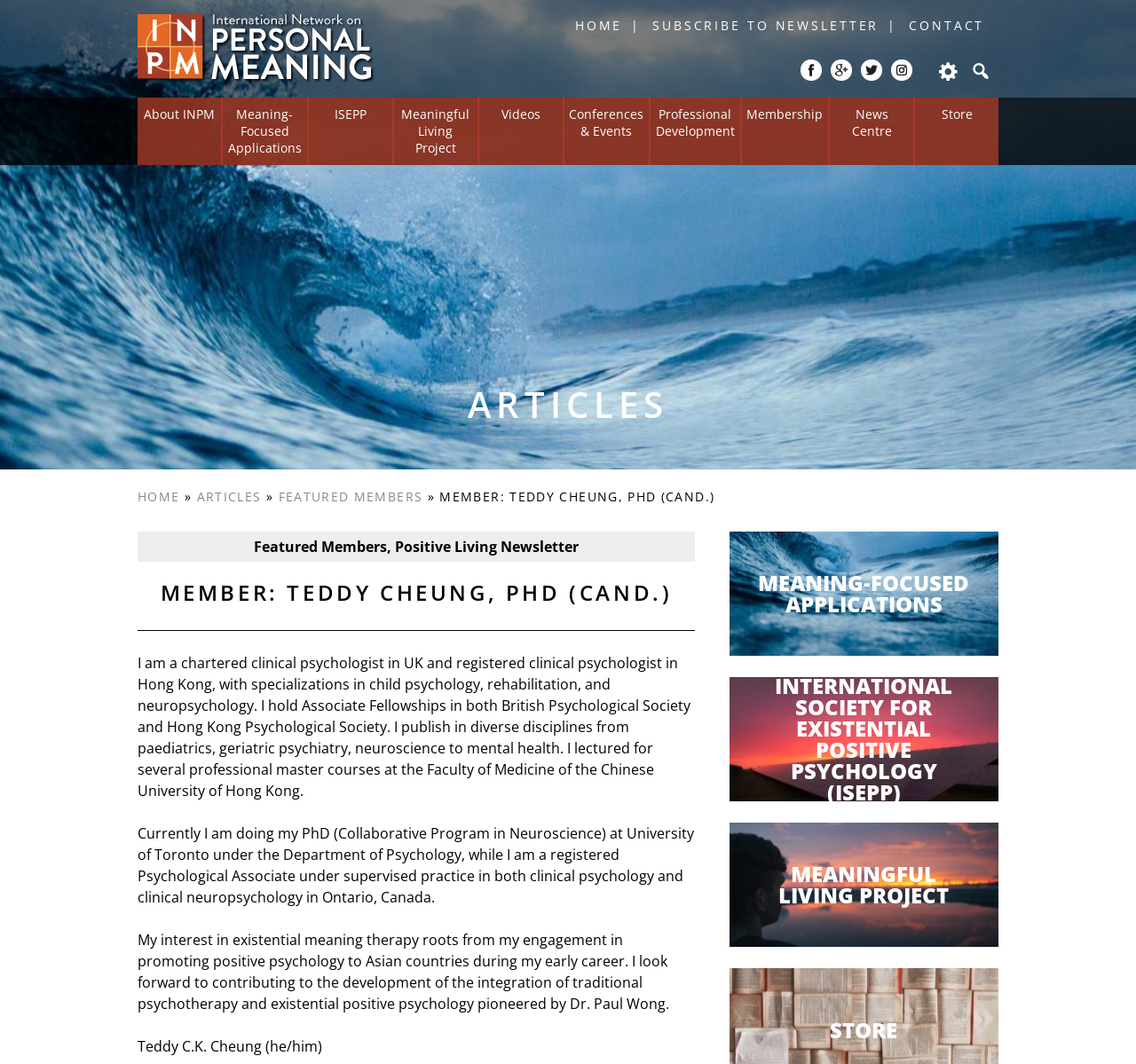How many types of psychology does Teddy Cheung specialize in?
Using the image, respond with a single word or phrase.

Three